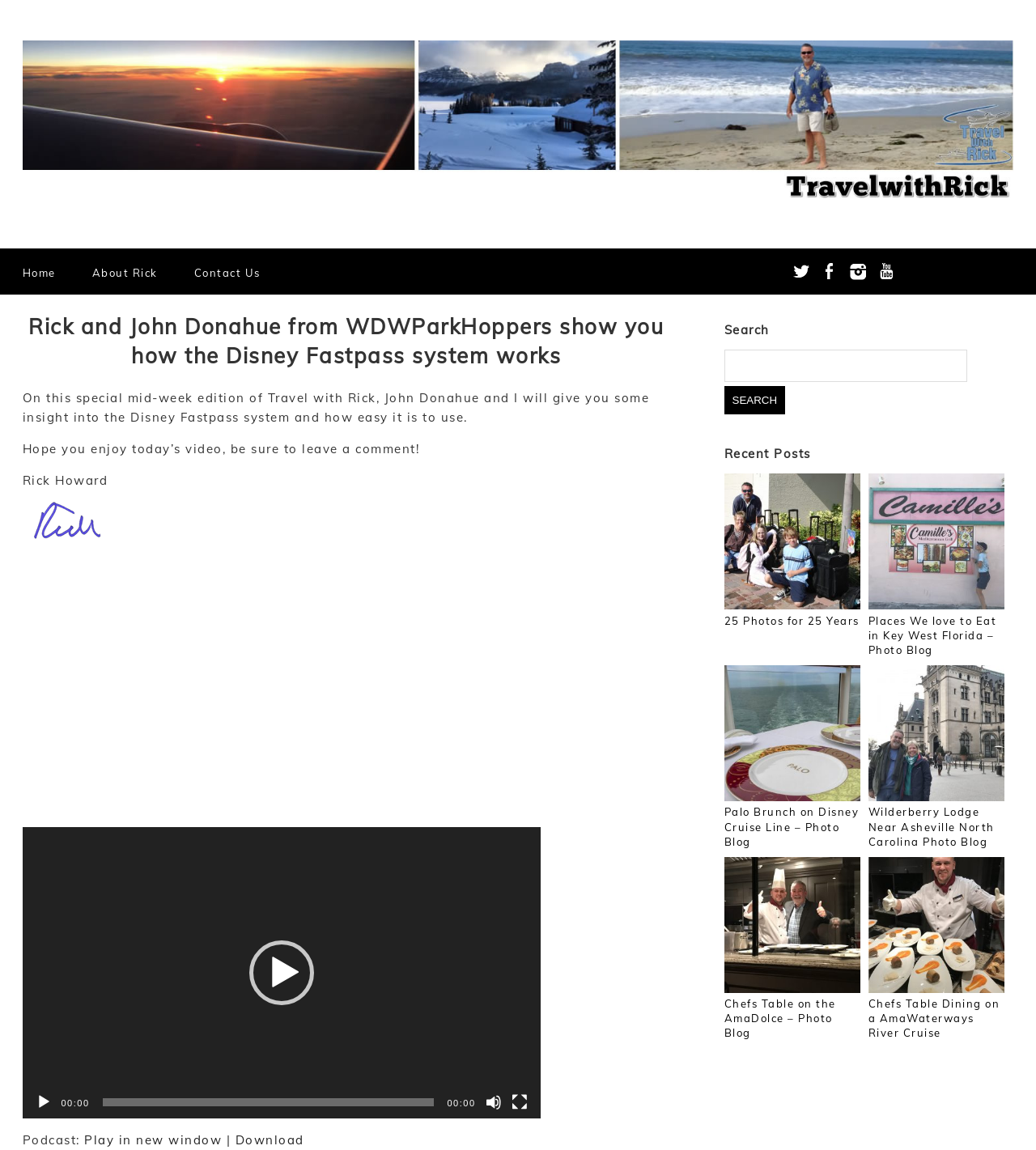Please pinpoint the bounding box coordinates for the region I should click to adhere to this instruction: "Click the Home link".

[0.021, 0.232, 0.054, 0.243]